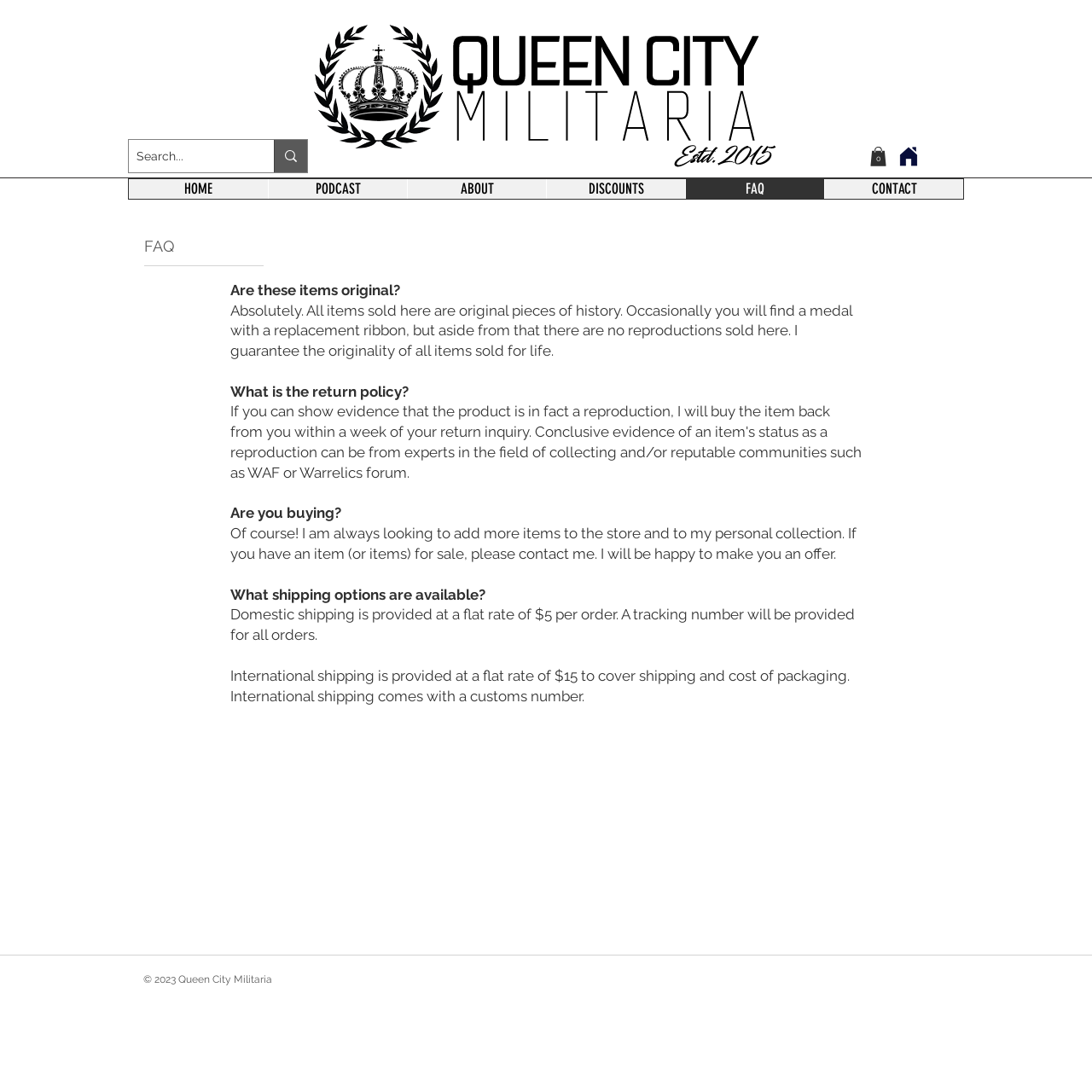Using the information in the image, give a detailed answer to the following question: What is the purpose of the search box?

The search box is located at the top of the webpage, and it allows users to search for specific keywords or phrases within the website. This suggests that the website has a large amount of content, and the search function is provided to help users quickly find what they are looking for.